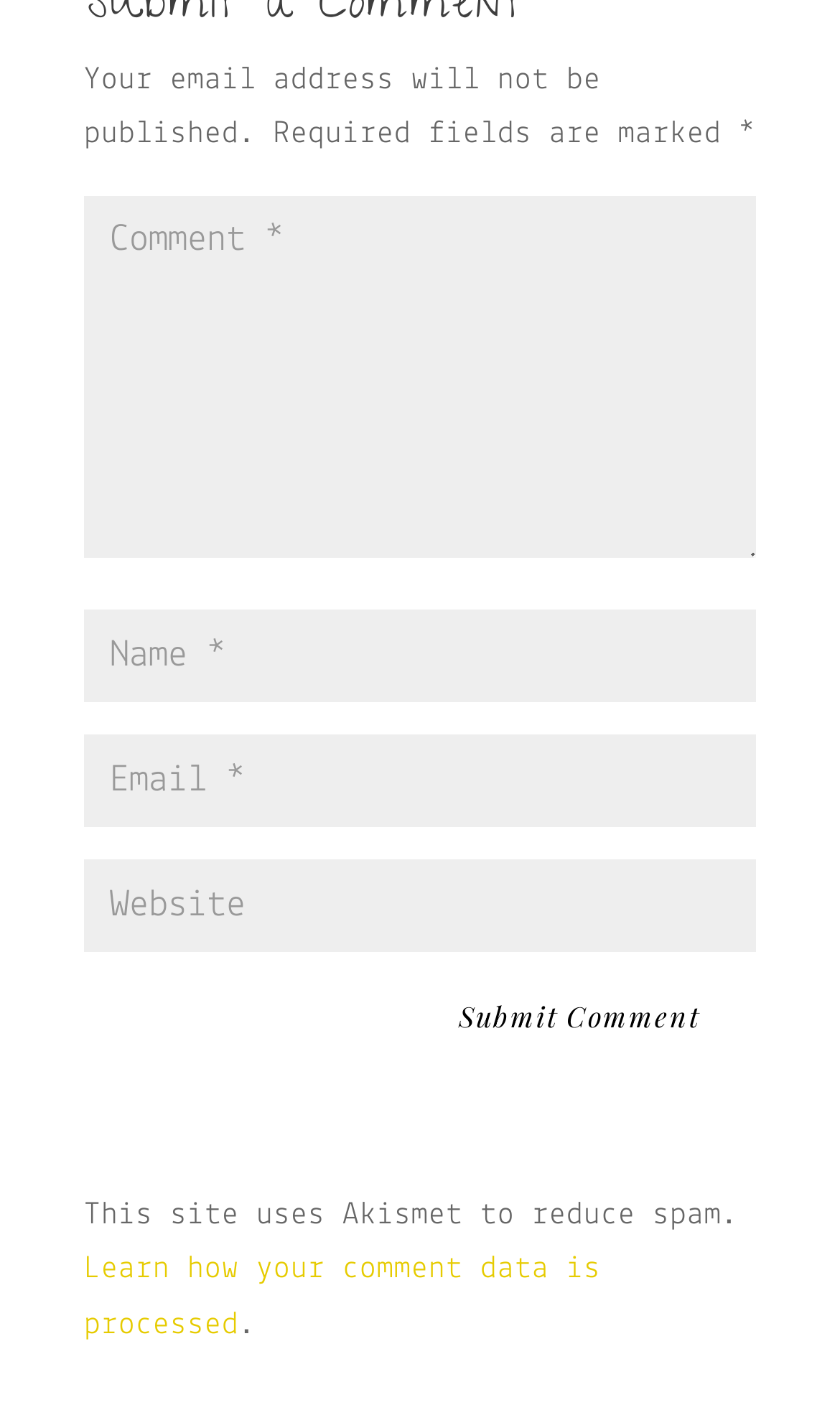Answer the question in a single word or phrase:
How many text fields are required to submit a comment?

3